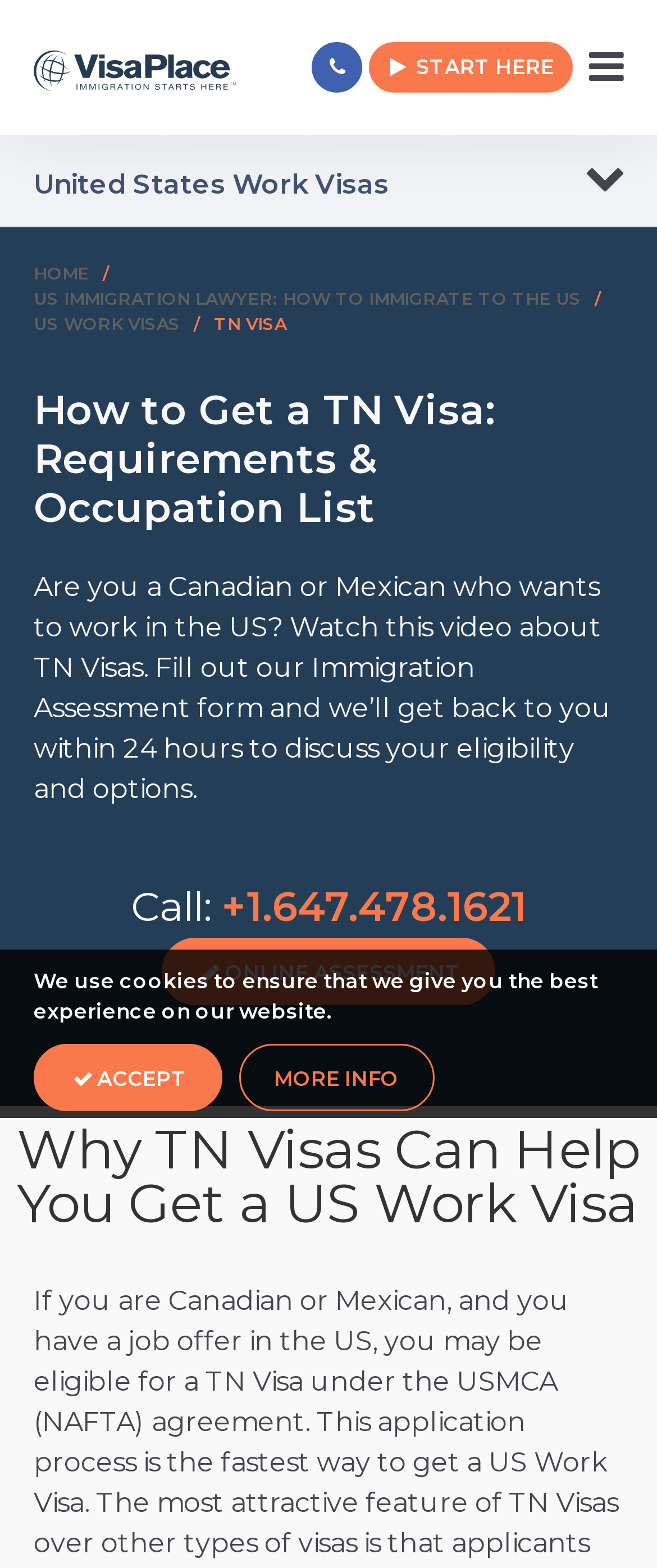Provide the bounding box coordinates in the format (top-left x, top-left y, bottom-right x, bottom-right y). All values are floating point numbers between 0 and 1. Determine the bounding box coordinate of the UI element described as: alt="Visa Place Logo"

[0.051, 0.032, 0.359, 0.058]